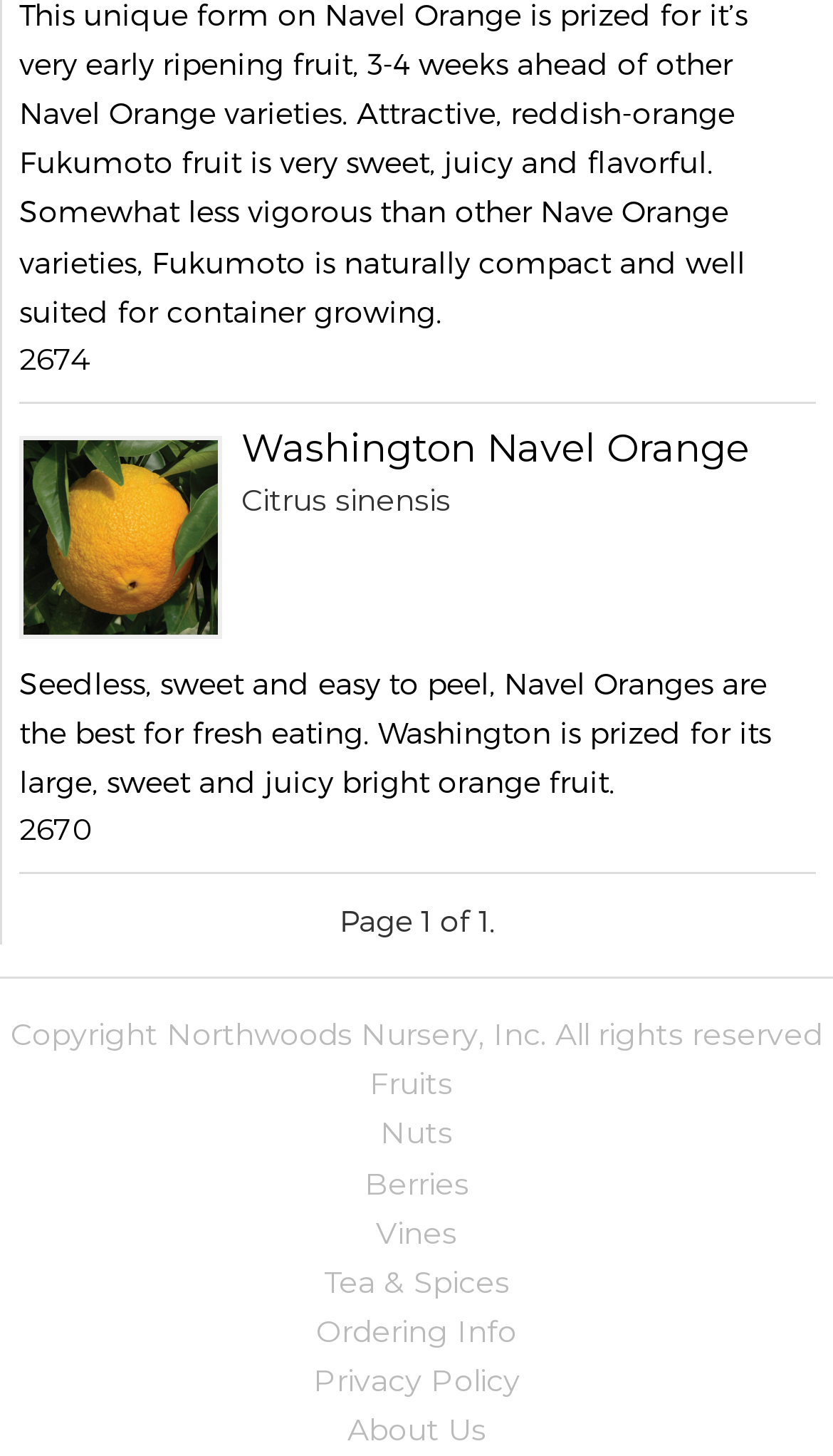Kindly provide the bounding box coordinates of the section you need to click on to fulfill the given instruction: "check WPC2027 LIVE".

None